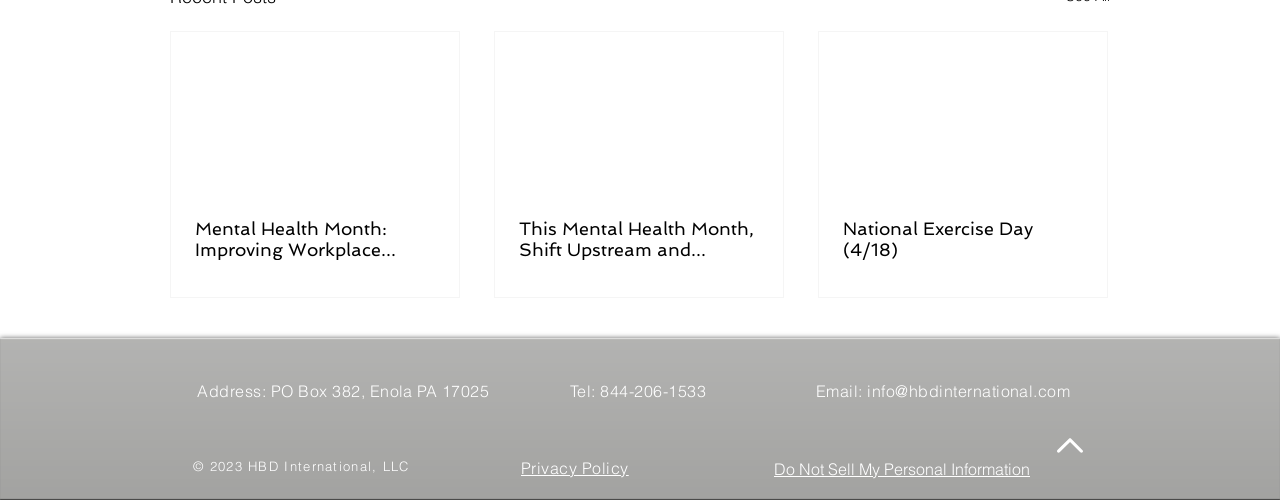What is the phone number of HBD International?
Using the image as a reference, give a one-word or short phrase answer.

844-206-1533